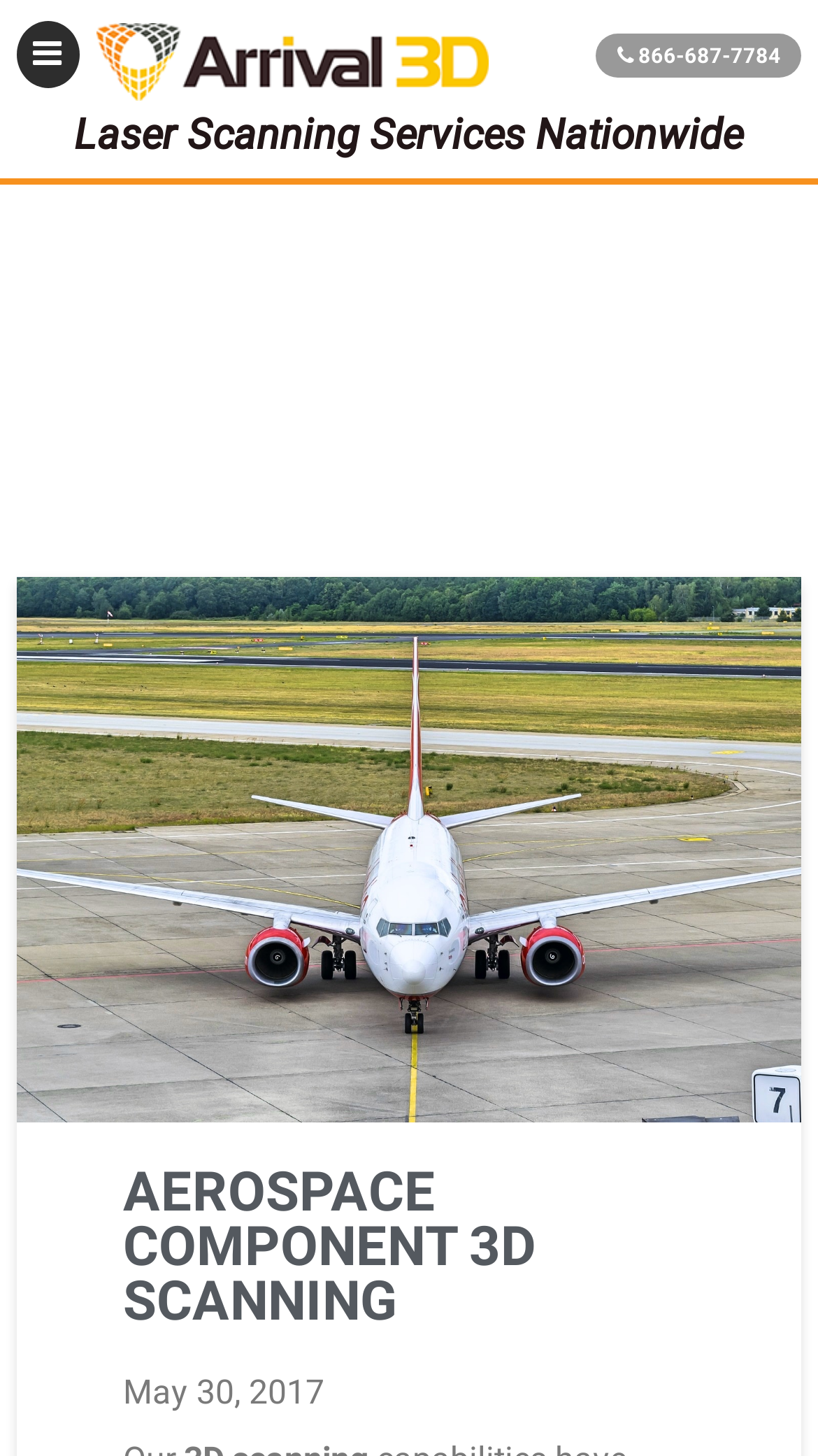Using the image as a reference, answer the following question in as much detail as possible:
What is the topic of the webpage?

I inferred the topic by looking at the link element with the text '3D Scanning Services in USA from Arrival 3D, Inc.' which has a bounding box coordinate of [0.117, 0.011, 0.597, 0.038], and also the static text element with the text 'Laser Scanning Services Nationwide' which has a bounding box coordinate of [0.091, 0.075, 0.909, 0.11].